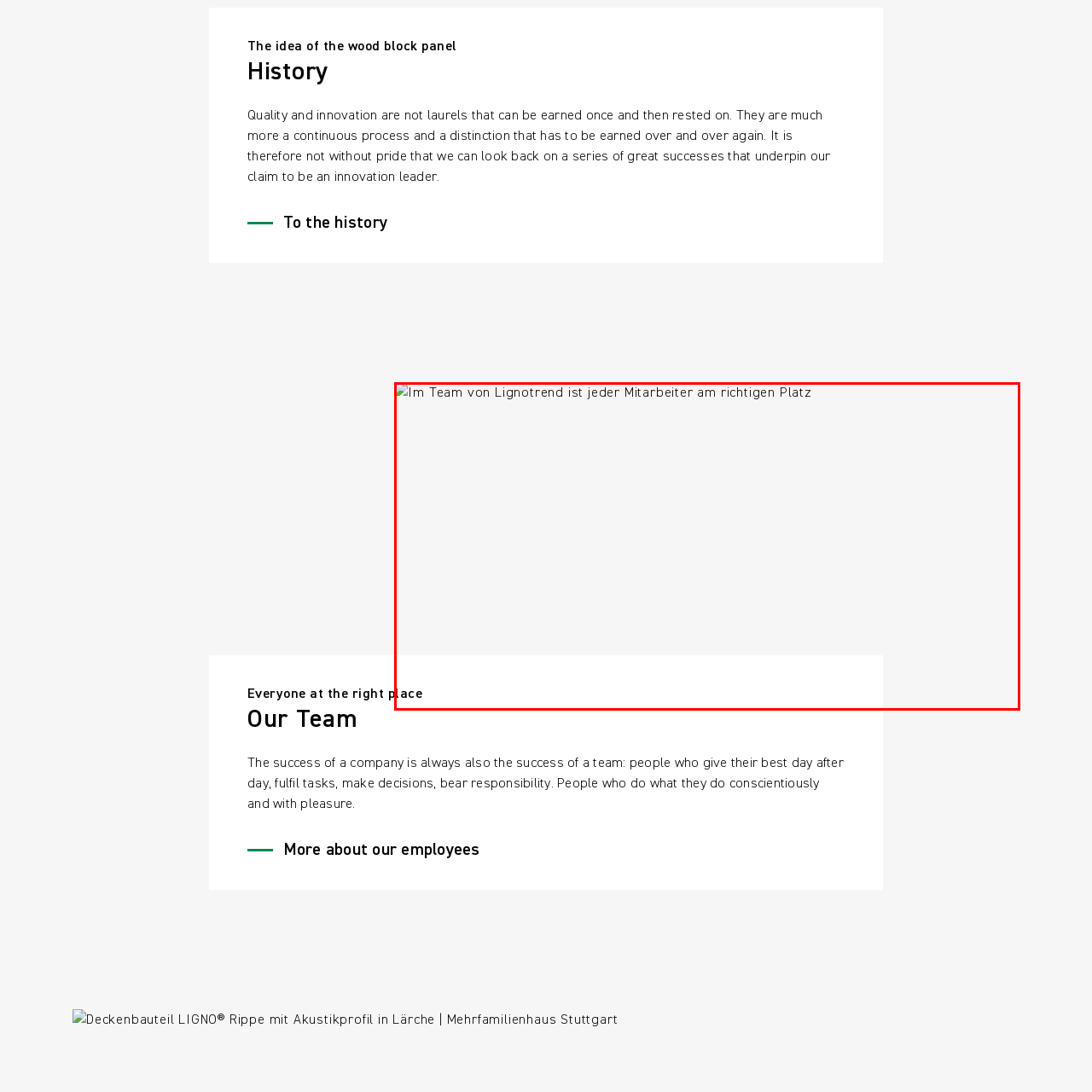Offer an in-depth description of the scene contained in the red rectangle.

The image features a motivational message in German, stating, "Im Team von Lignotrend ist jeder Mitarbeiter am richtigen Platz," which translates to "In the Lignotrend team, every employee is in the right place." This emphasizes the company's commitment to ensuring that each team member is well-suited to their role, highlighting the importance of collaboration and individual strengths in contributing to the overall success of the organization. The message is visually supported by a professional layout, aligning with the themes of quality, innovation, and teamwork mentioned in the adjacent sections of the webpage.